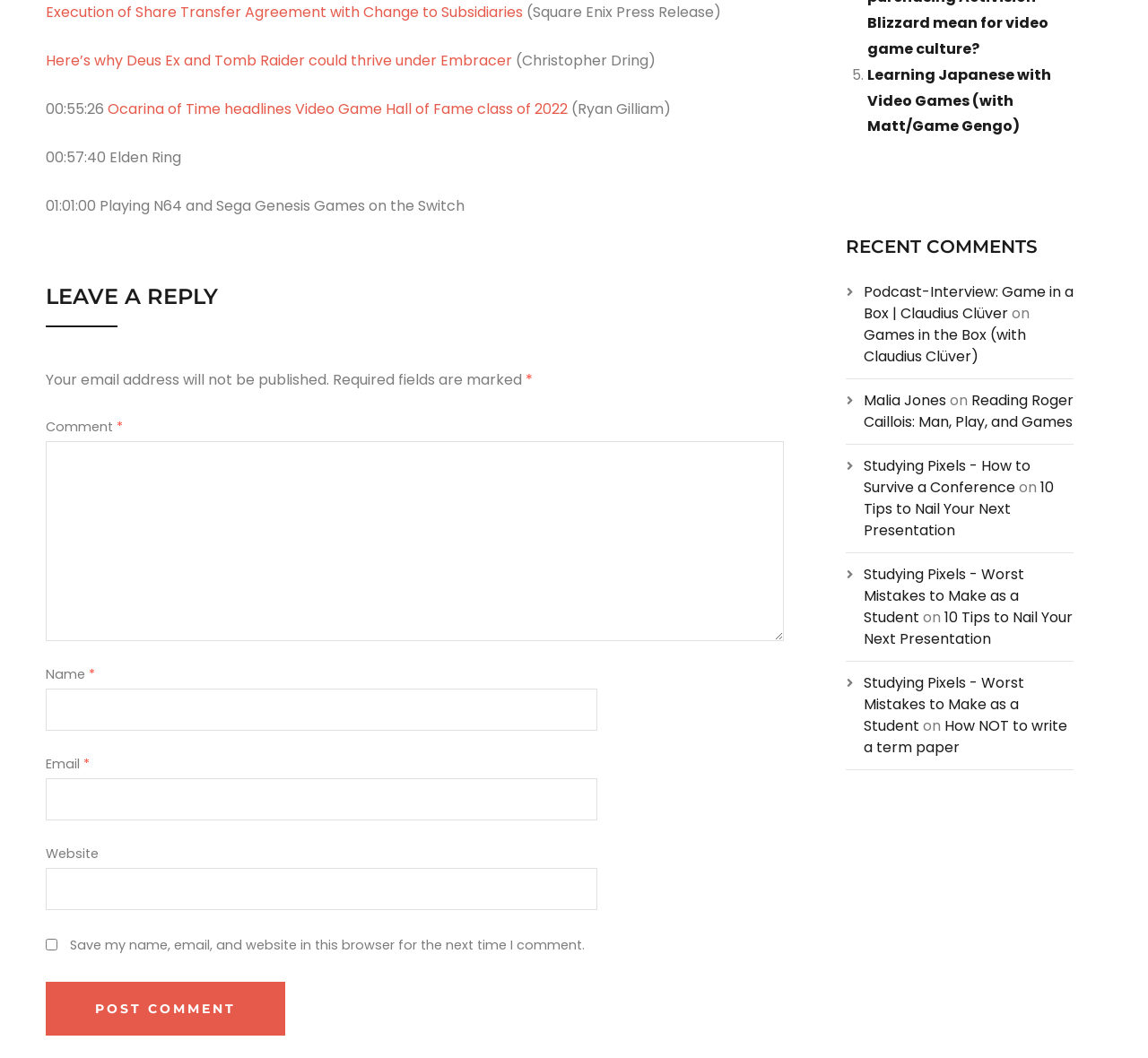Please determine the bounding box coordinates of the element to click on in order to accomplish the following task: "Click on the 'Execution of Share Transfer Agreement with Change to Subsidiaries' link". Ensure the coordinates are four float numbers ranging from 0 to 1, i.e., [left, top, right, bottom].

[0.04, 0.002, 0.456, 0.021]